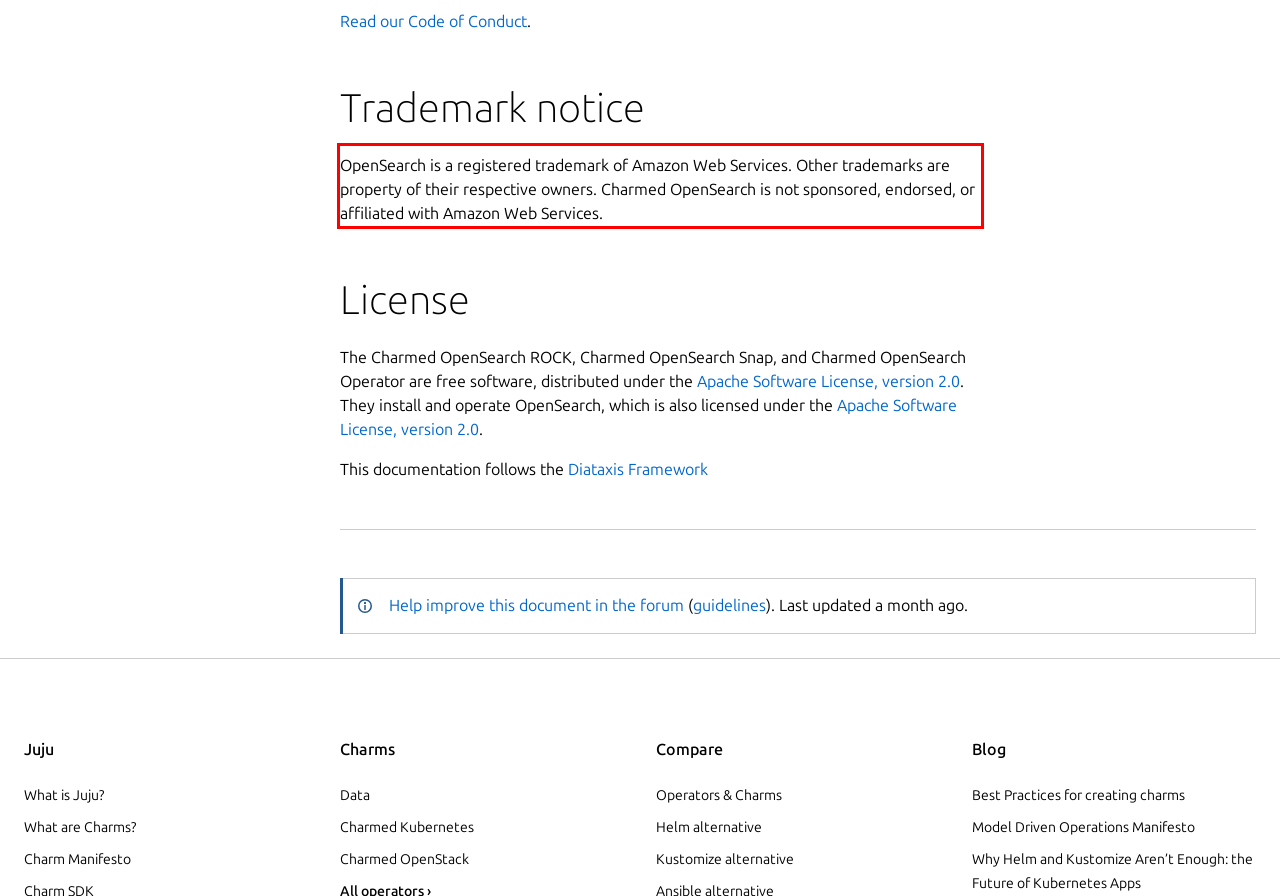Within the screenshot of the webpage, there is a red rectangle. Please recognize and generate the text content inside this red bounding box.

OpenSearch is a registered trademark of Amazon Web Services. Other trademarks are property of their respective owners. Charmed OpenSearch is not sponsored, endorsed, or affiliated with Amazon Web Services.